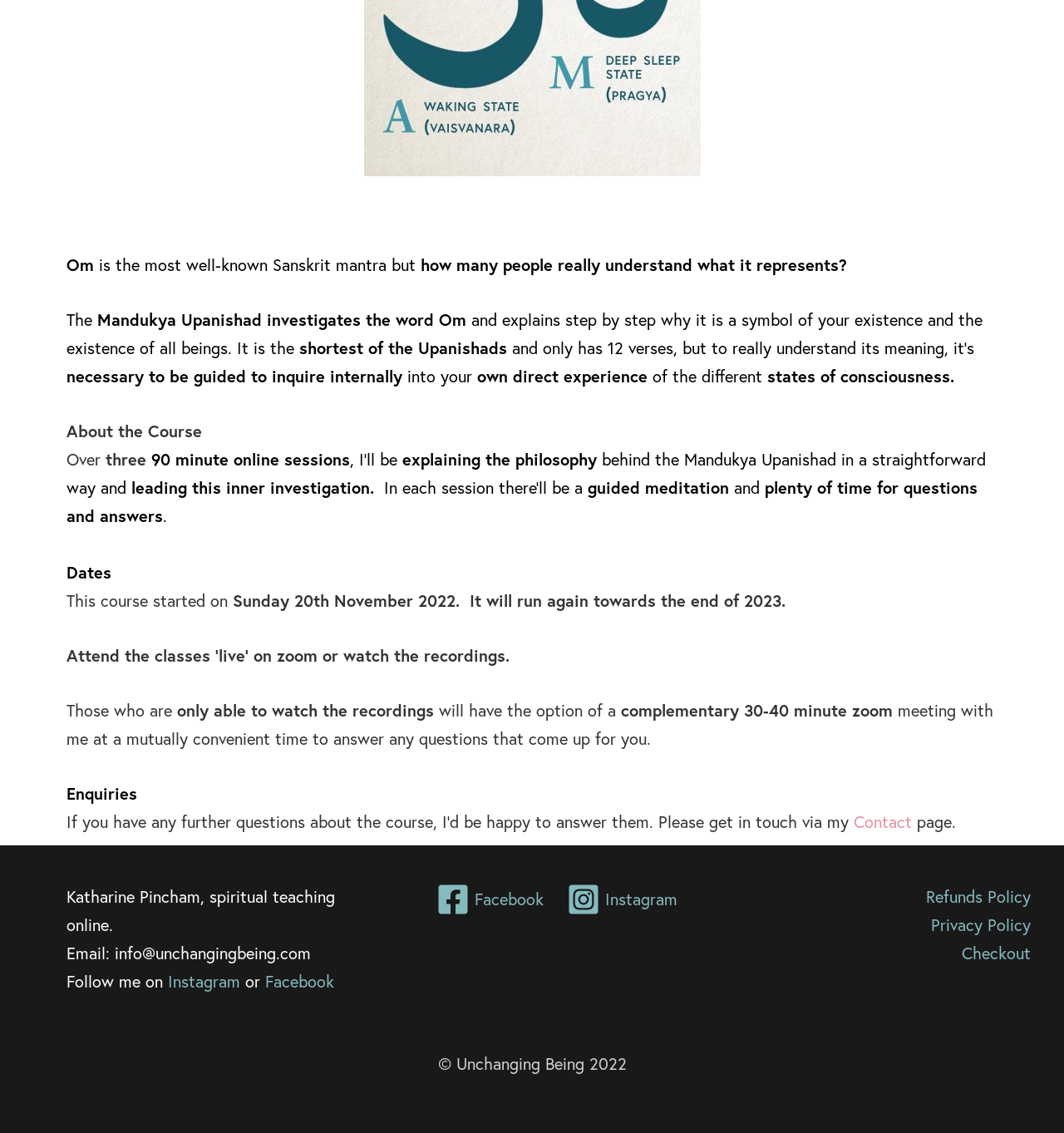Find the bounding box coordinates for the UI element that matches this description: "Privacy Policy".

[0.875, 0.804, 0.969, 0.829]